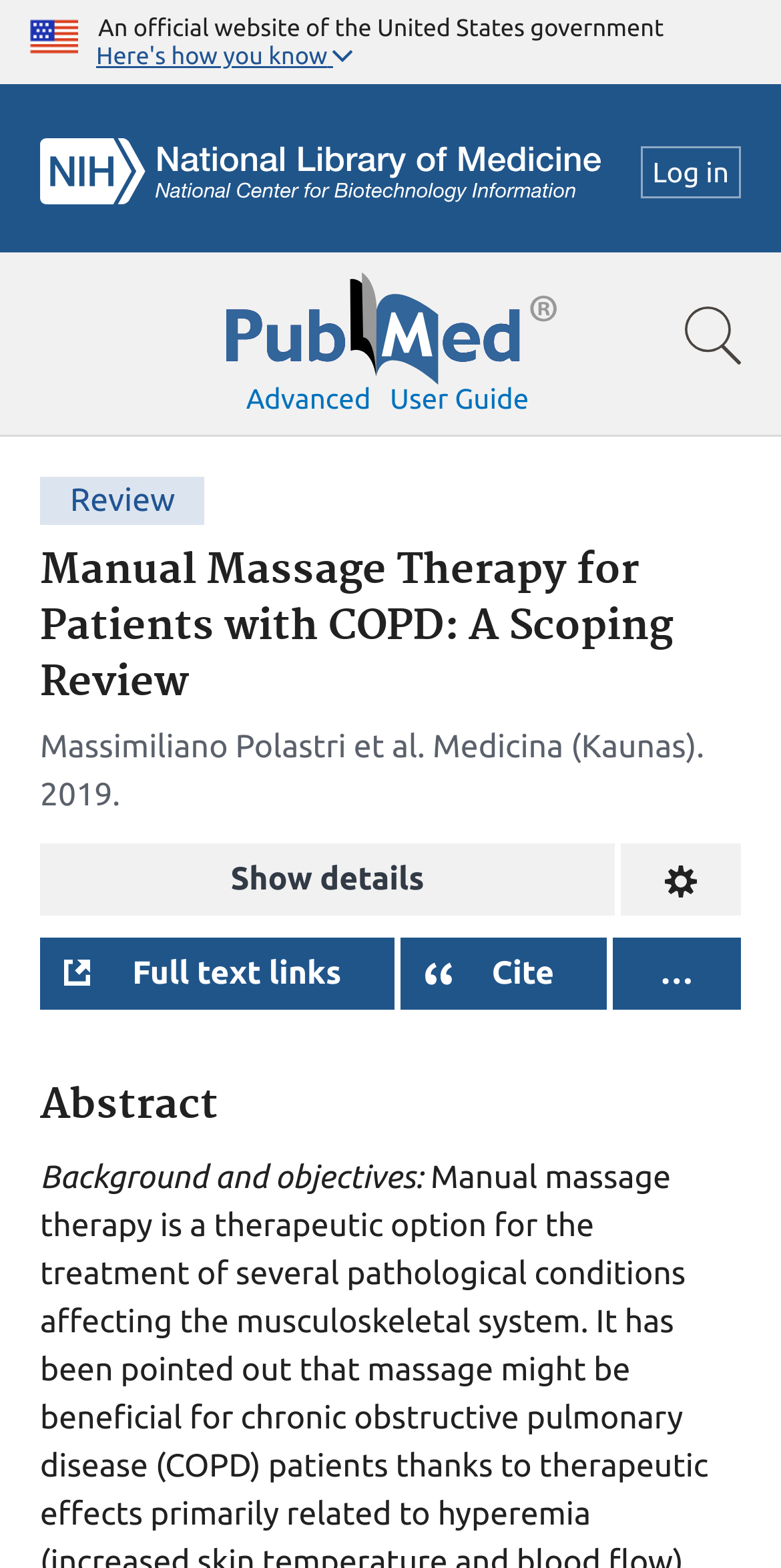Identify the bounding box coordinates of the clickable region required to complete the instruction: "Check the post by Paul Raven". The coordinates should be given as four float numbers within the range of 0 and 1, i.e., [left, top, right, bottom].

None